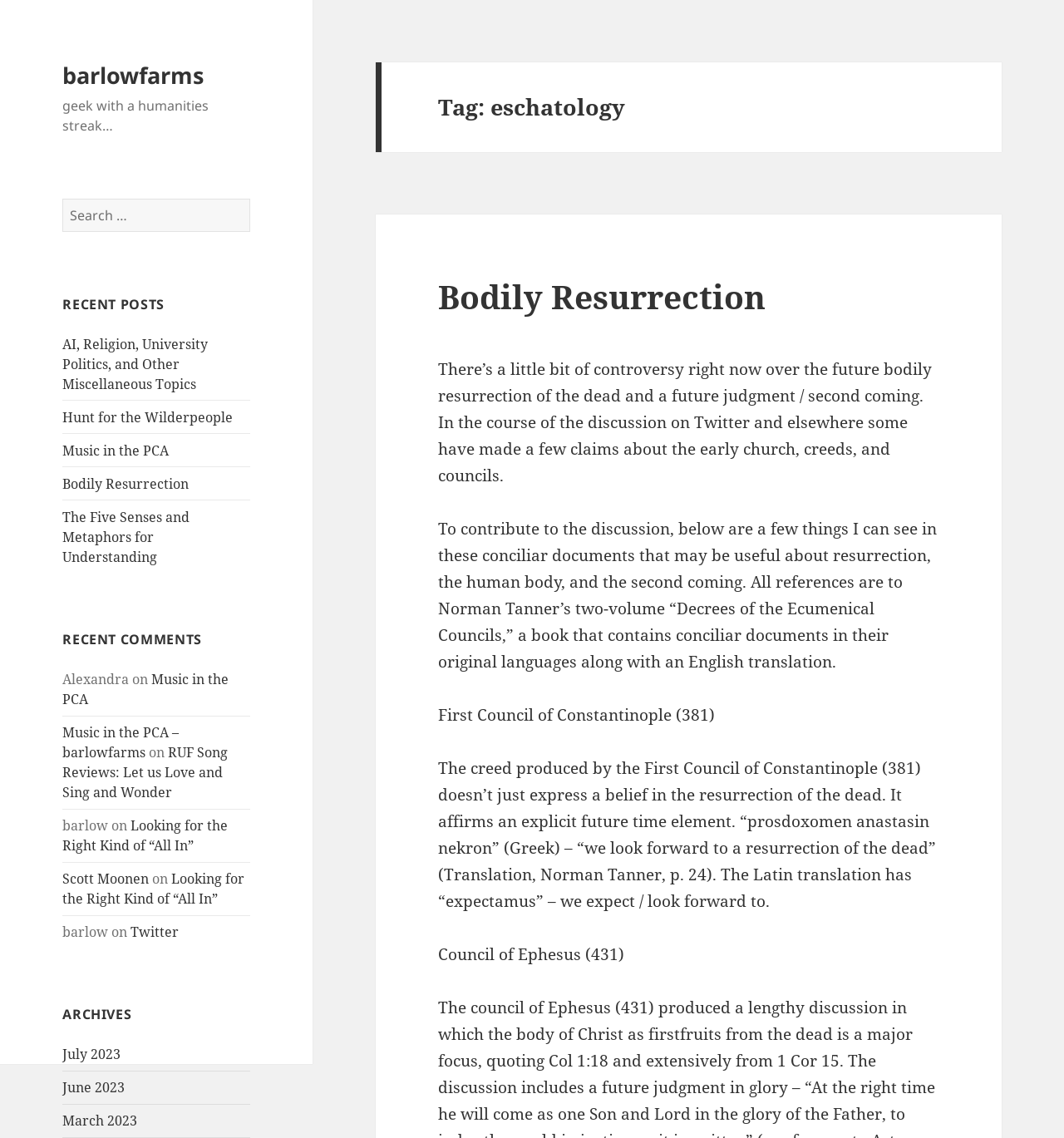How many recent comments are listed?
Refer to the screenshot and respond with a concise word or phrase.

8